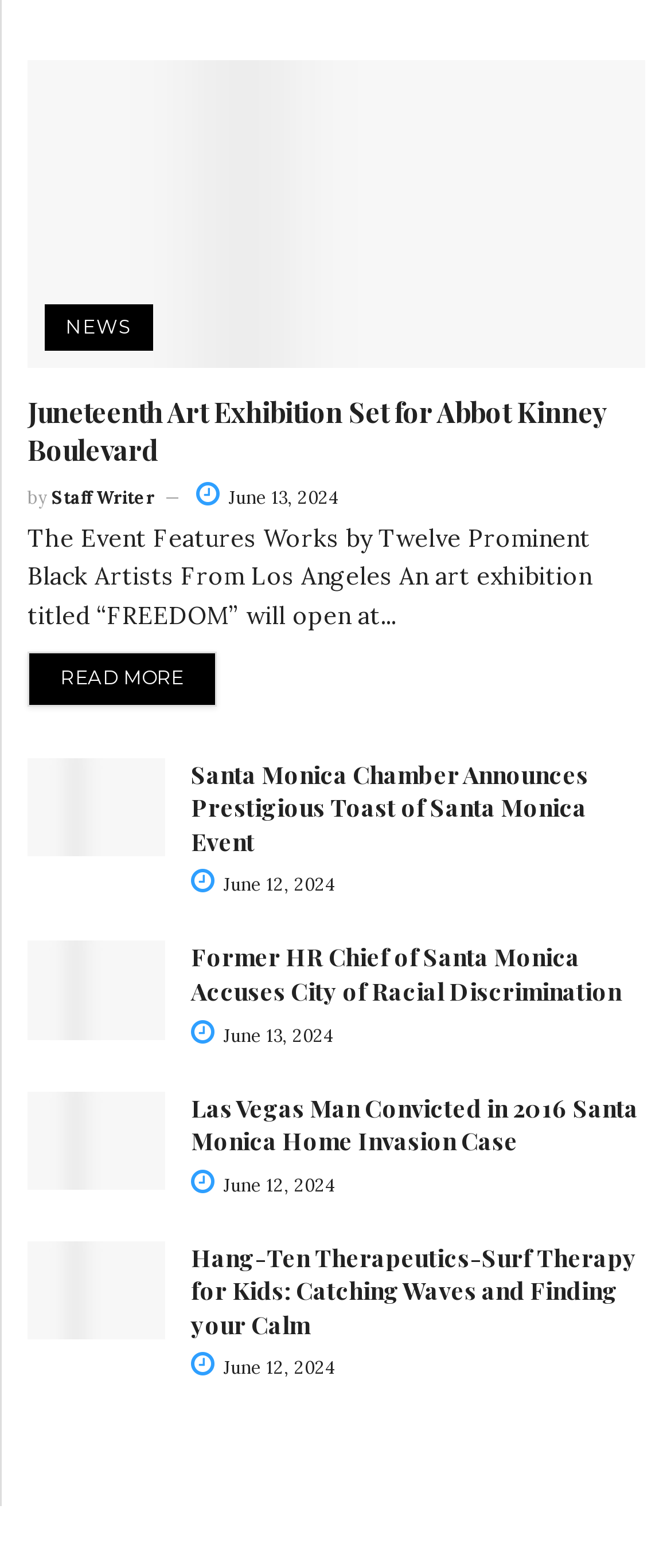Answer the question using only a single word or phrase: 
How many articles are on this webpage?

5